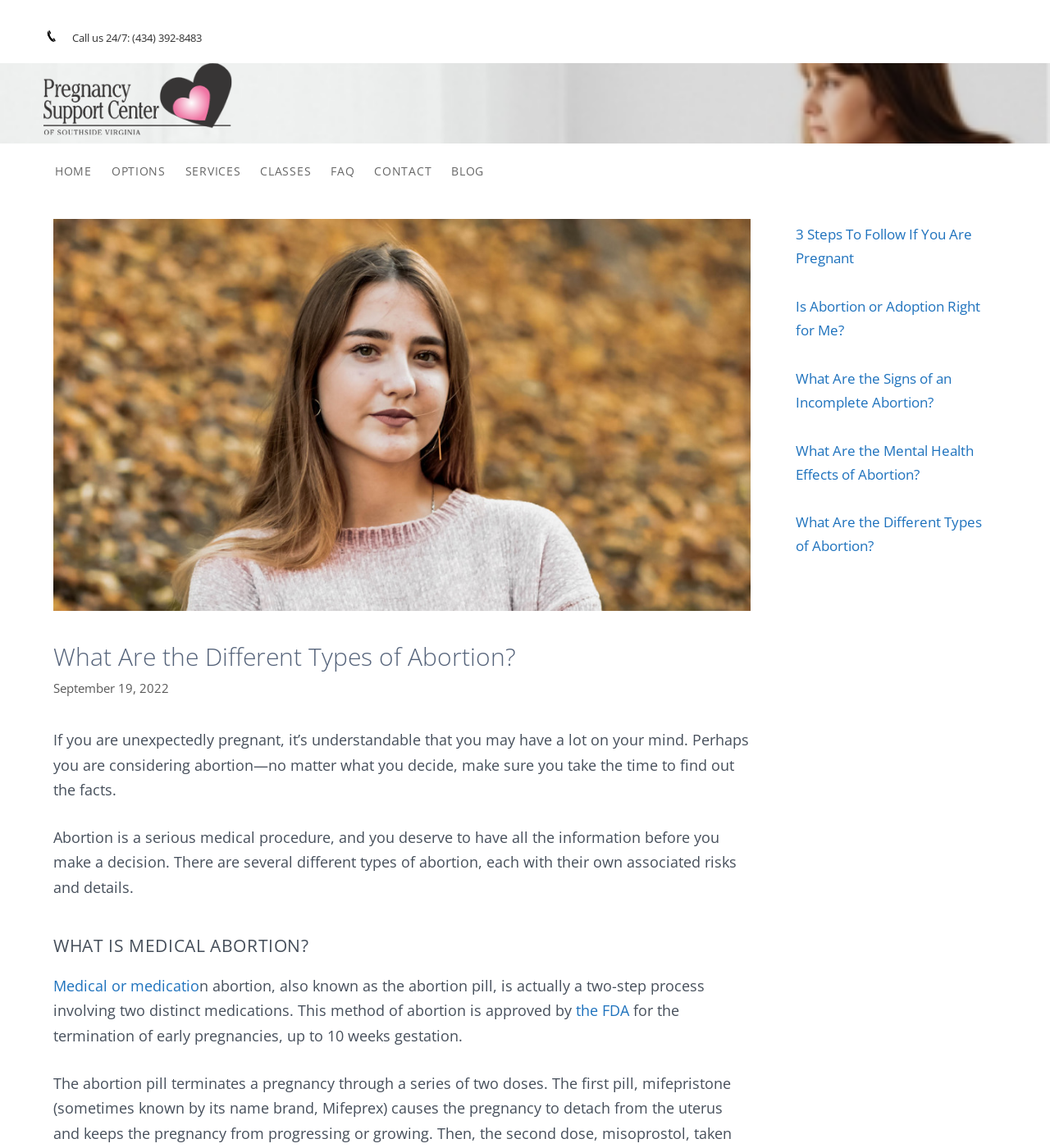Provide a one-word or short-phrase answer to the question:
What is the phone number to call for 24/7 support?

(434) 392-8483